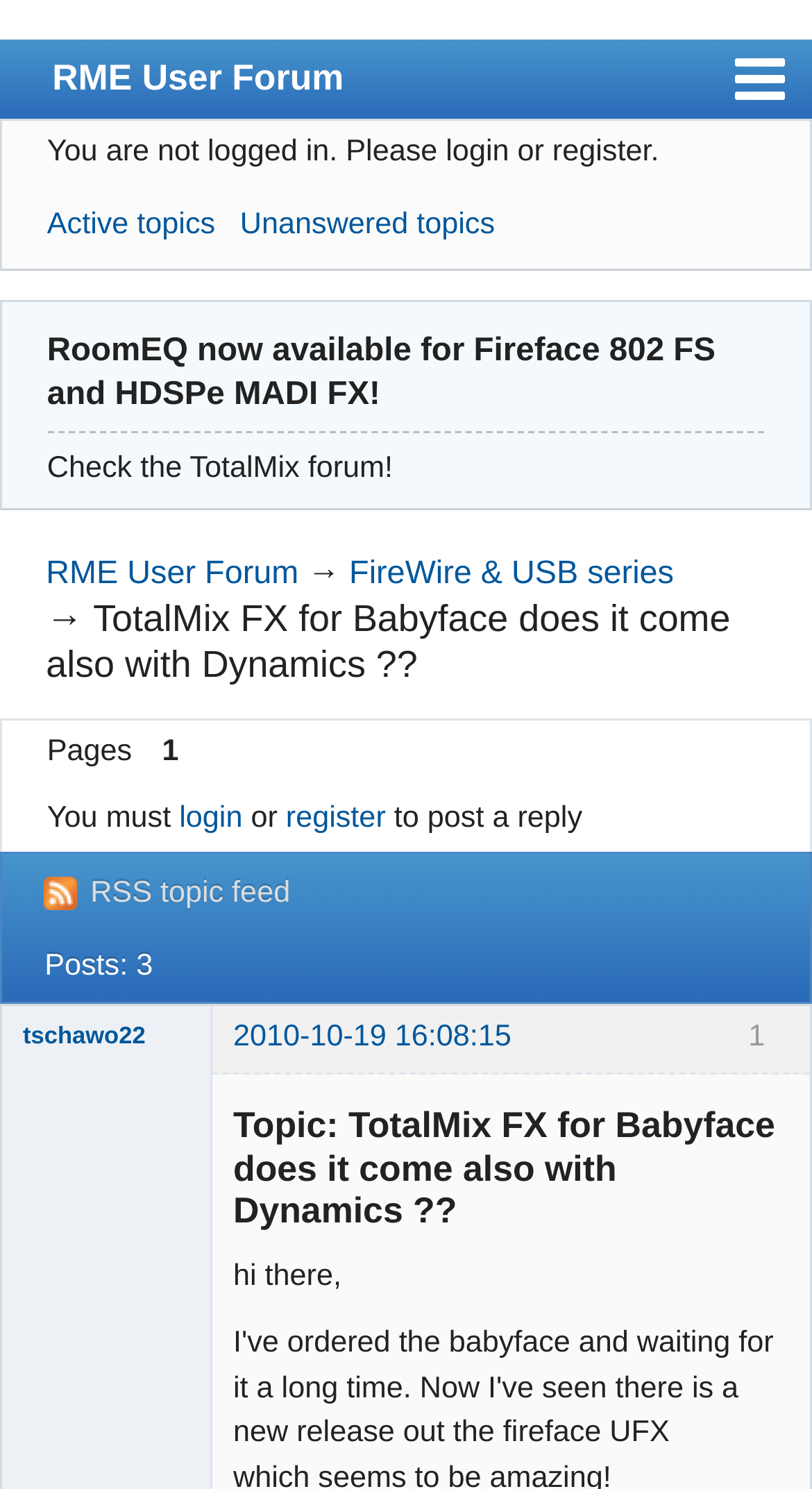Locate the bounding box coordinates of the element that needs to be clicked to carry out the instruction: "View topic feed". The coordinates should be given as four float numbers ranging from 0 to 1, i.e., [left, top, right, bottom].

[0.055, 0.589, 0.357, 0.611]